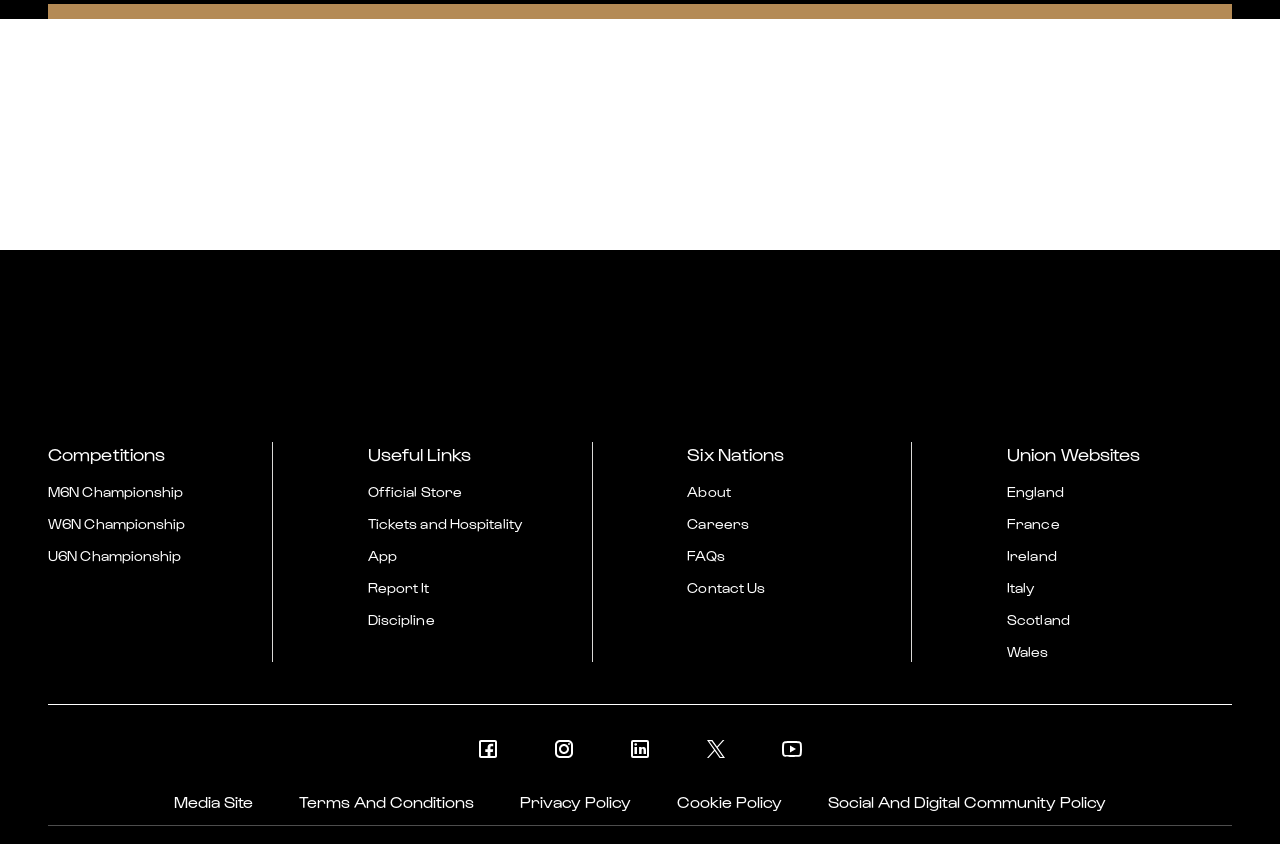Determine the bounding box coordinates for the clickable element required to fulfill the instruction: "Visit the Official Store". Provide the coordinates as four float numbers between 0 and 1, i.e., [left, top, right, bottom].

[0.287, 0.571, 0.434, 0.595]